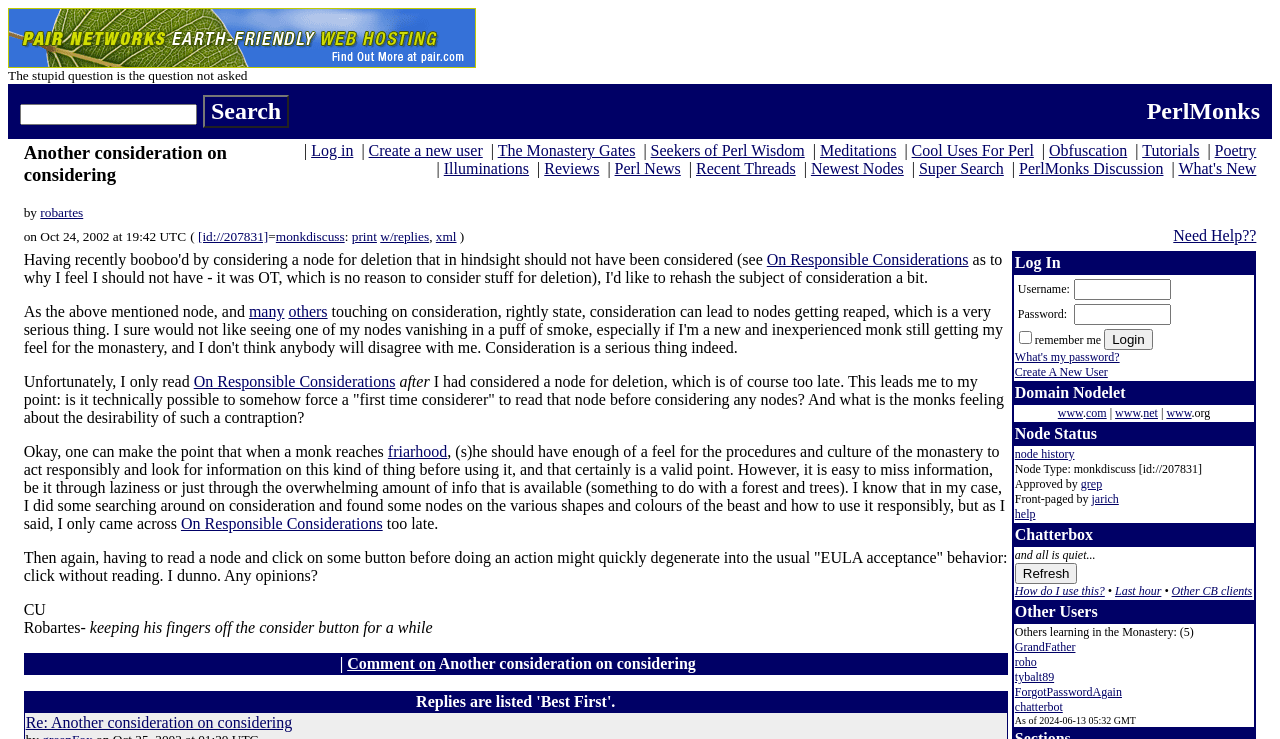Please determine the bounding box coordinates, formatted as (top-left x, top-left y, bottom-right x, bottom-right y), with all values as floating point numbers between 0 and 1. Identify the bounding box of the region described as: On Responsible Considerations

[0.151, 0.504, 0.309, 0.527]